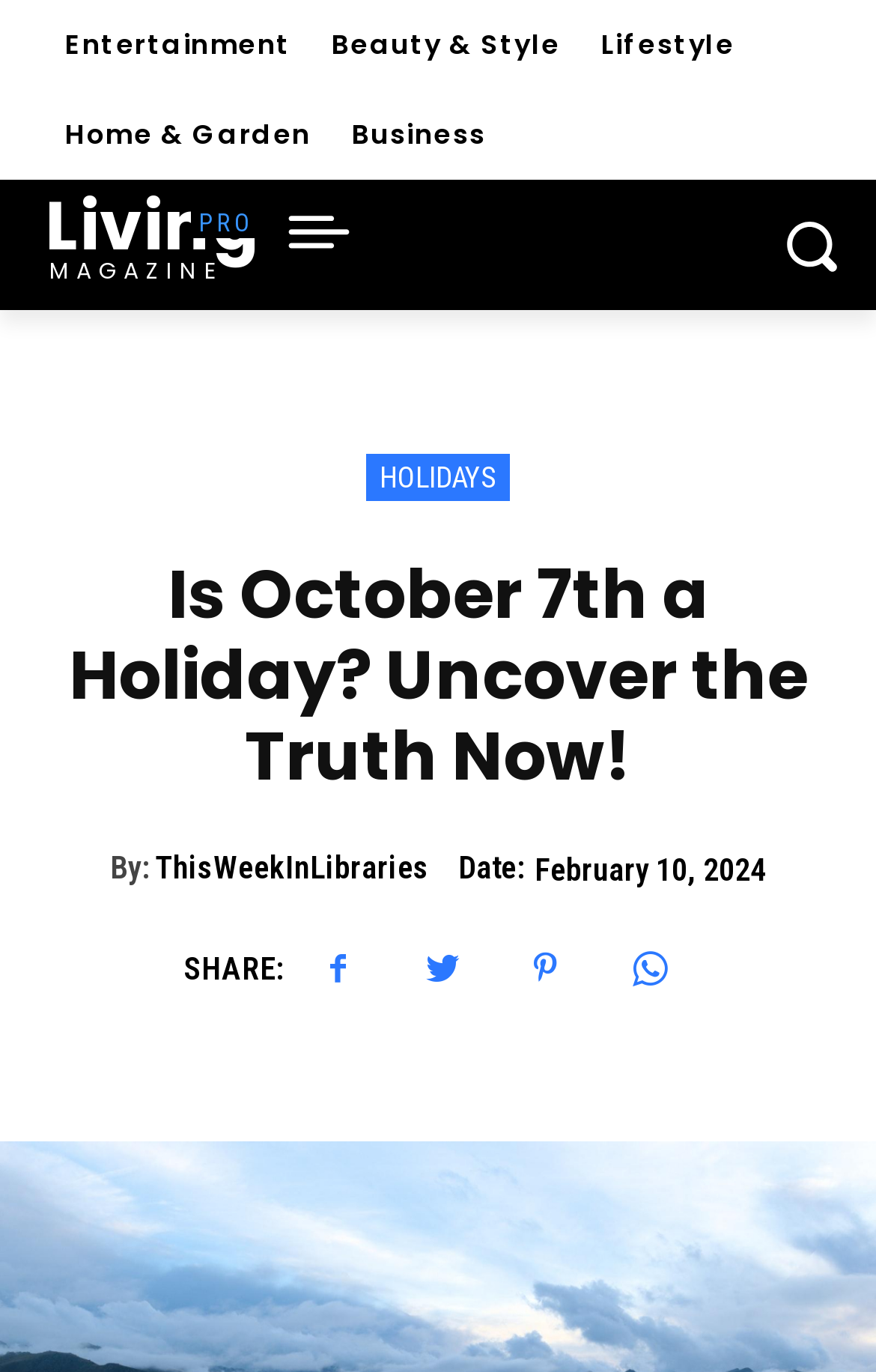Please determine the bounding box coordinates of the element's region to click for the following instruction: "Click on the link to explore the life and legacy of Norman Chapman".

[0.076, 0.497, 0.712, 0.522]